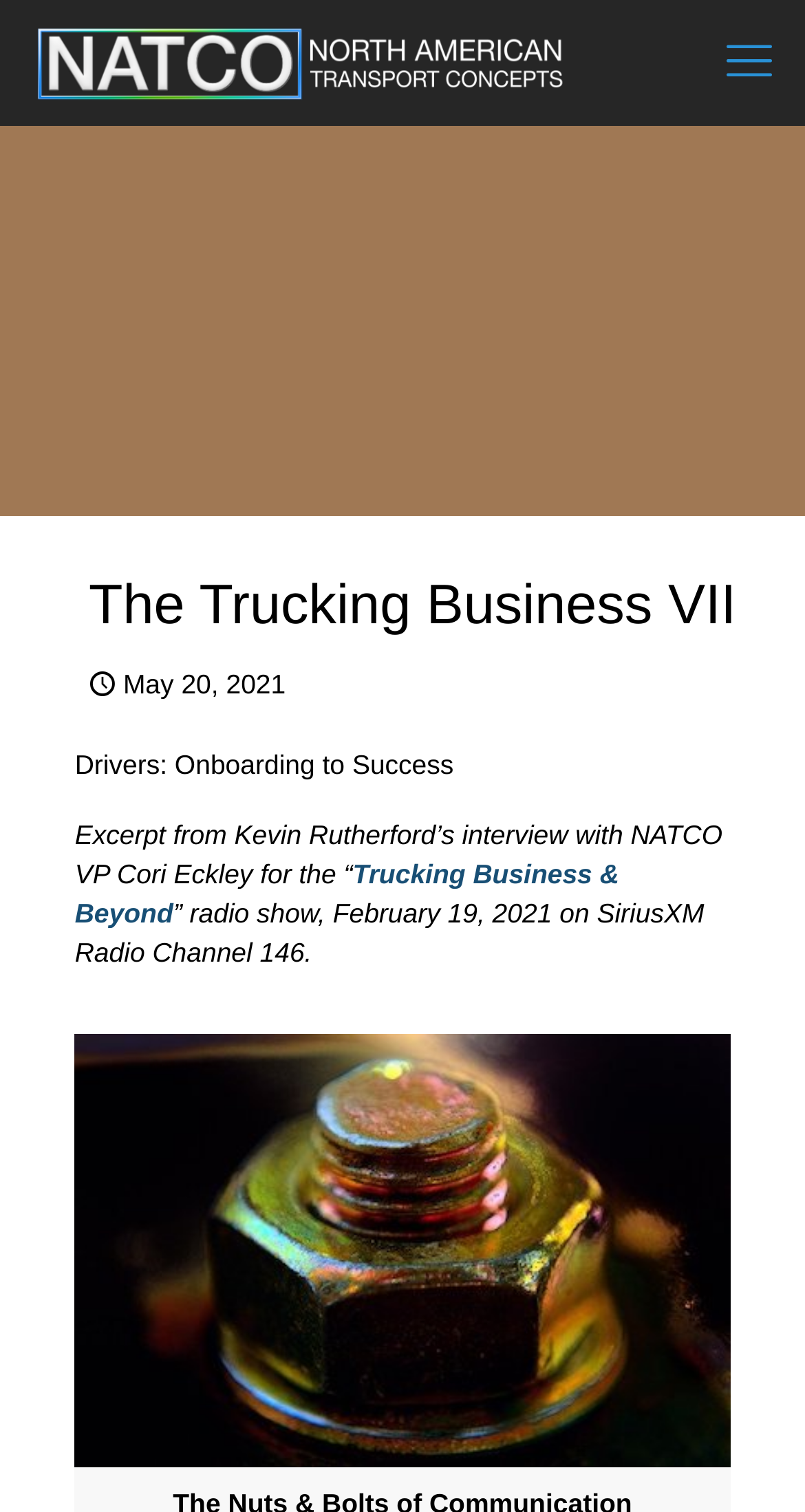What is the name of the person who conducted the interview?
Using the visual information, answer the question in a single word or phrase.

Kevin Rutherford